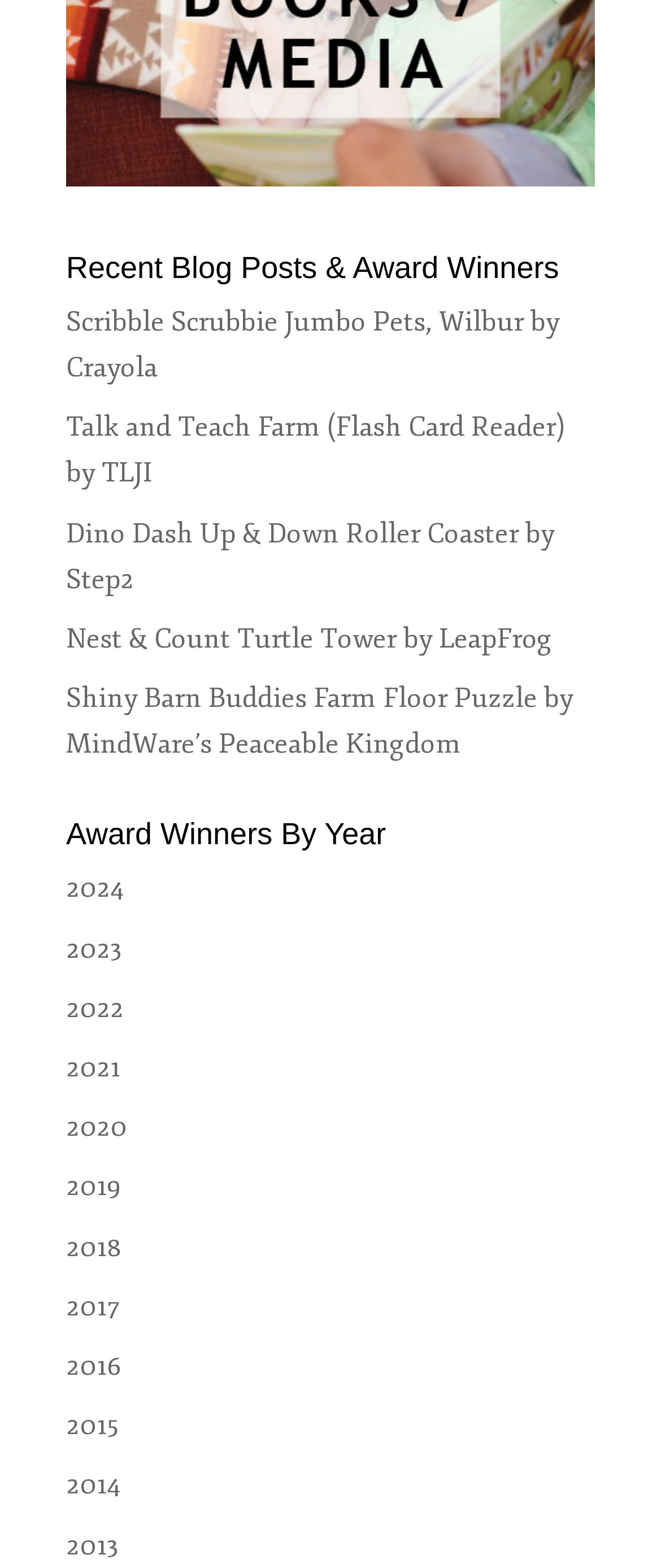Could you highlight the region that needs to be clicked to execute the instruction: "explore award winners by year"?

[0.1, 0.523, 0.9, 0.553]